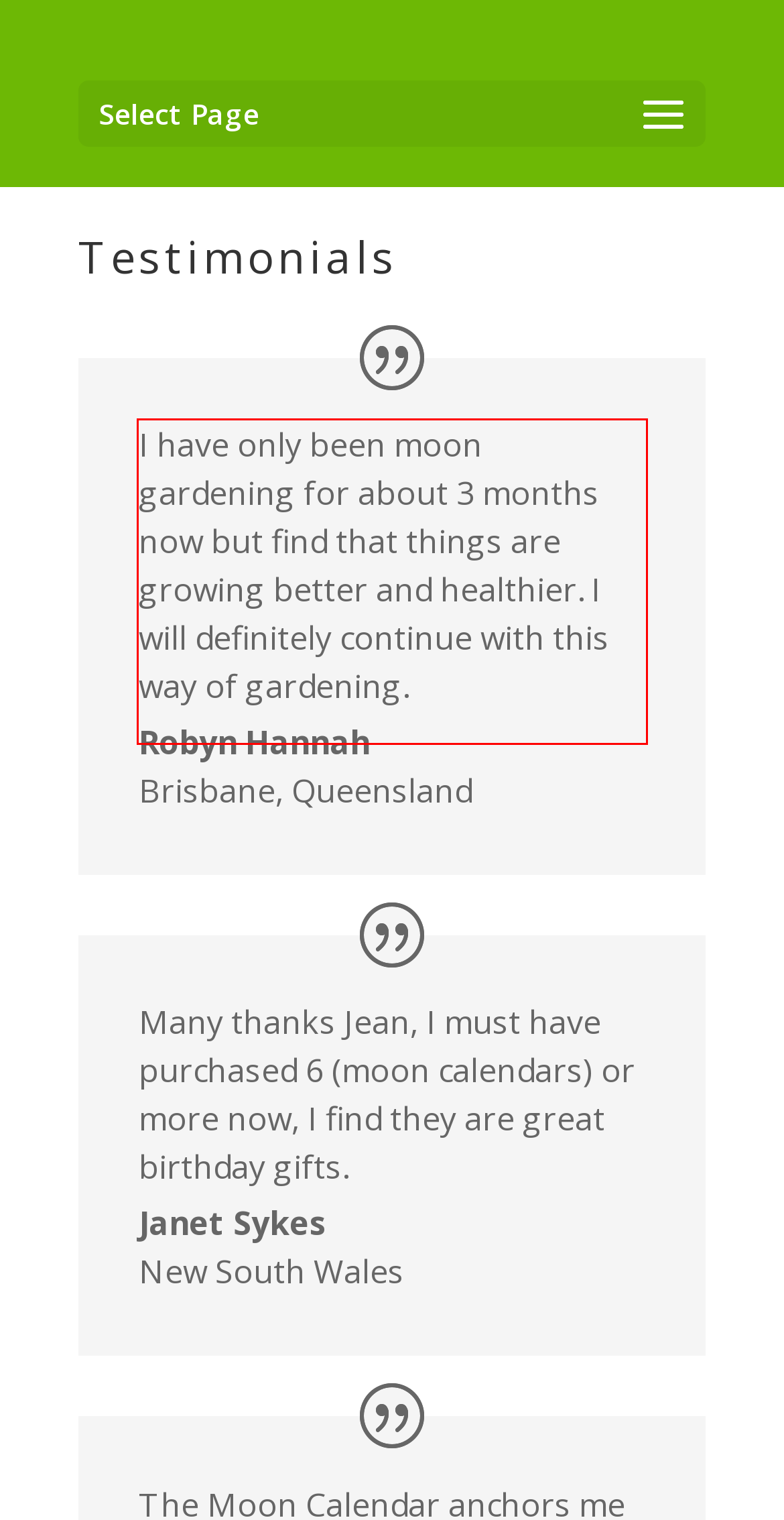You have a screenshot of a webpage, and there is a red bounding box around a UI element. Utilize OCR to extract the text within this red bounding box.

I have only been moon gardening for about 3 months now but find that things are growing better and healthier. I will definitely continue with this way of gardening.